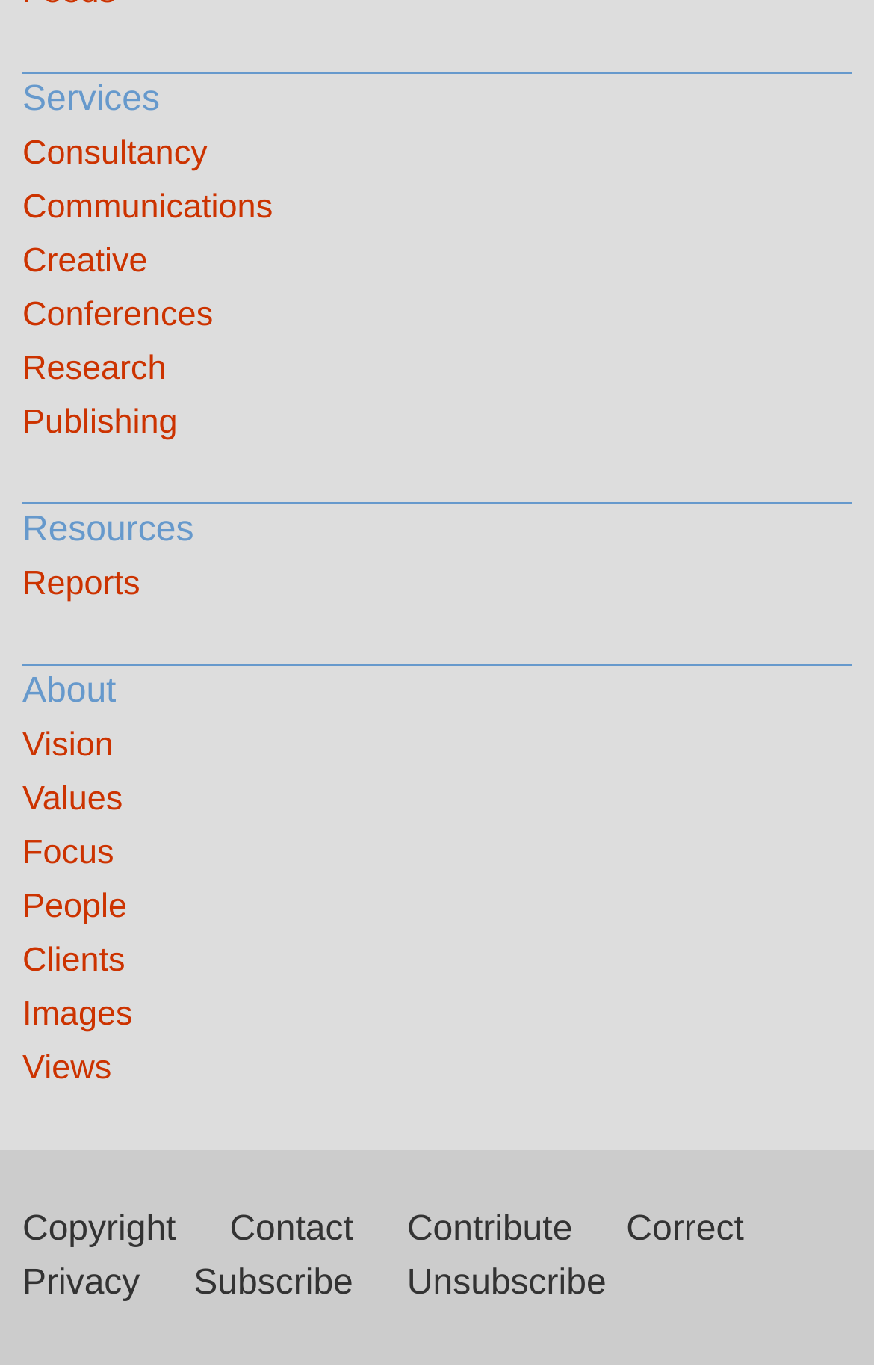What is the second link in the 'Services' section?
Using the image, elaborate on the answer with as much detail as possible.

The second link in the 'Services' section is 'Communications', located at the bounding box coordinates [0.026, 0.132, 0.974, 0.171].